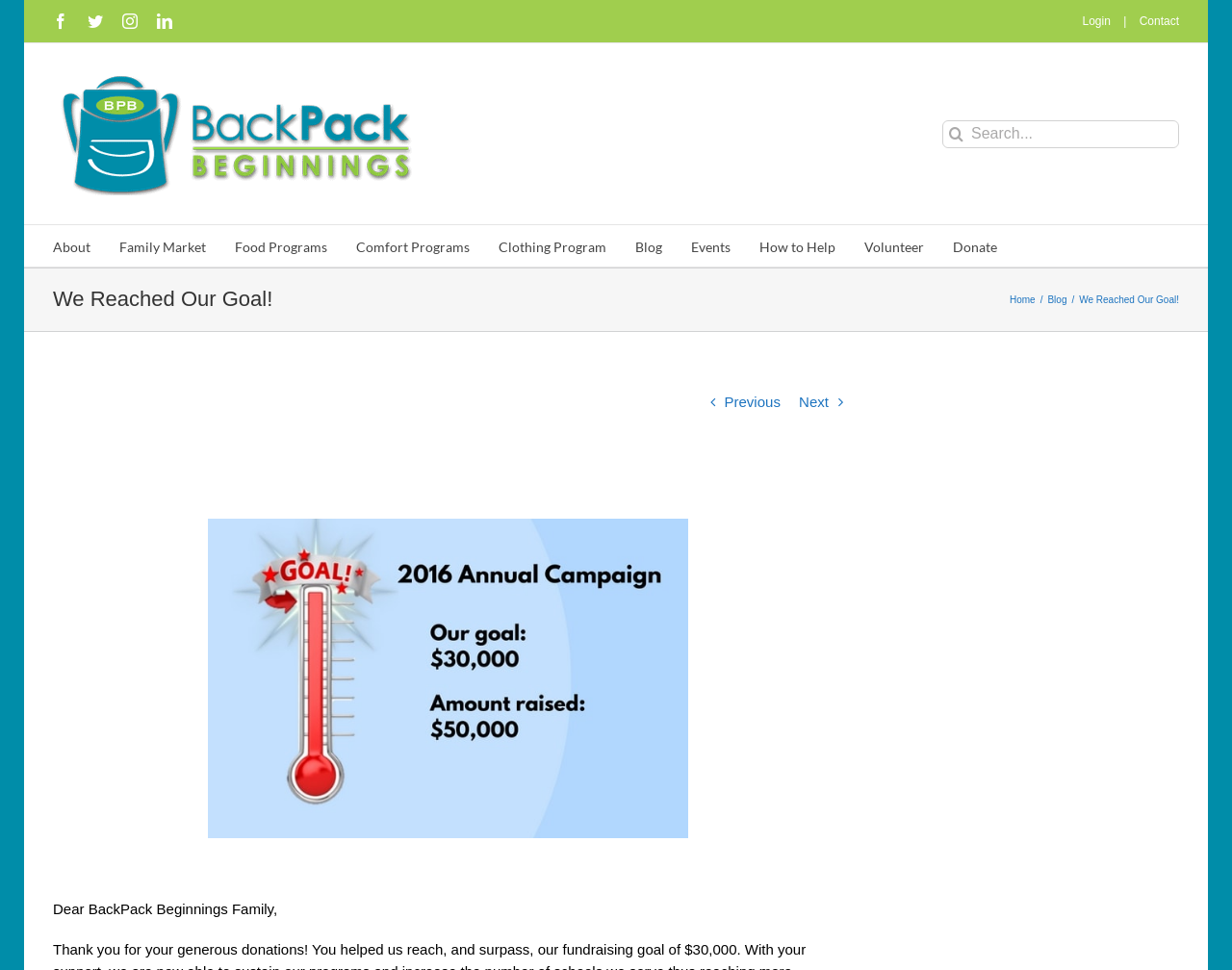Find the bounding box coordinates of the UI element according to this description: "How to Help".

[0.616, 0.232, 0.678, 0.275]